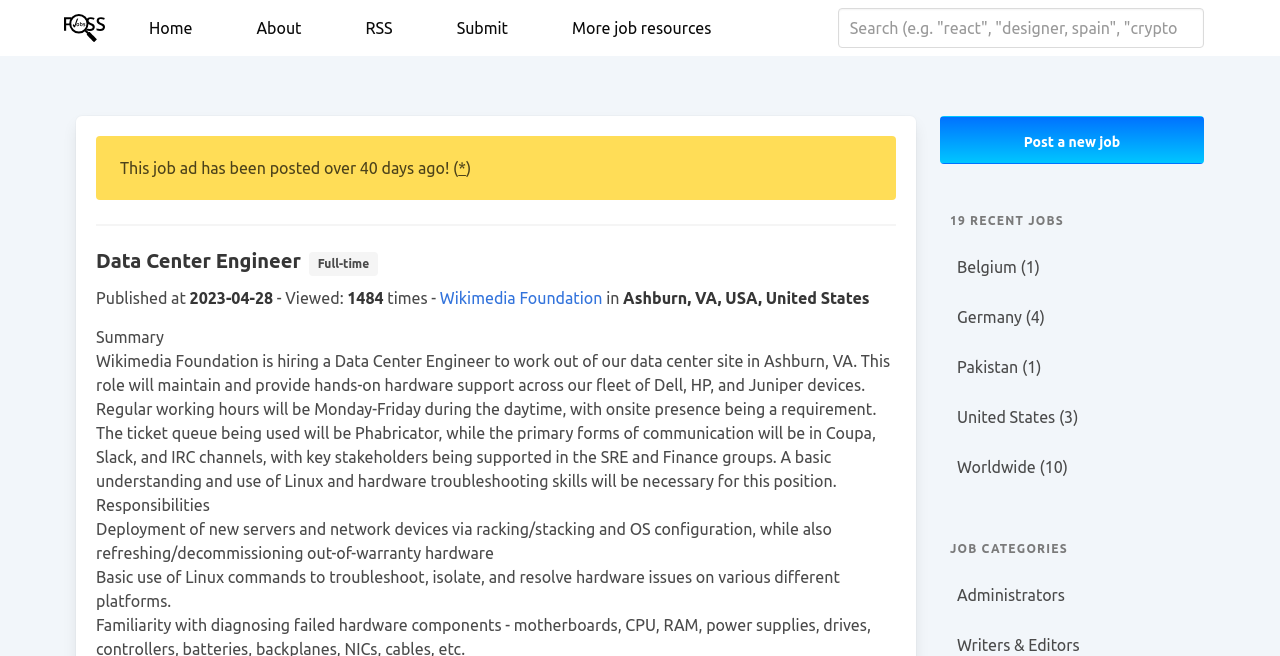Please determine and provide the text content of the webpage's heading.

Data Center Engineer Full-time